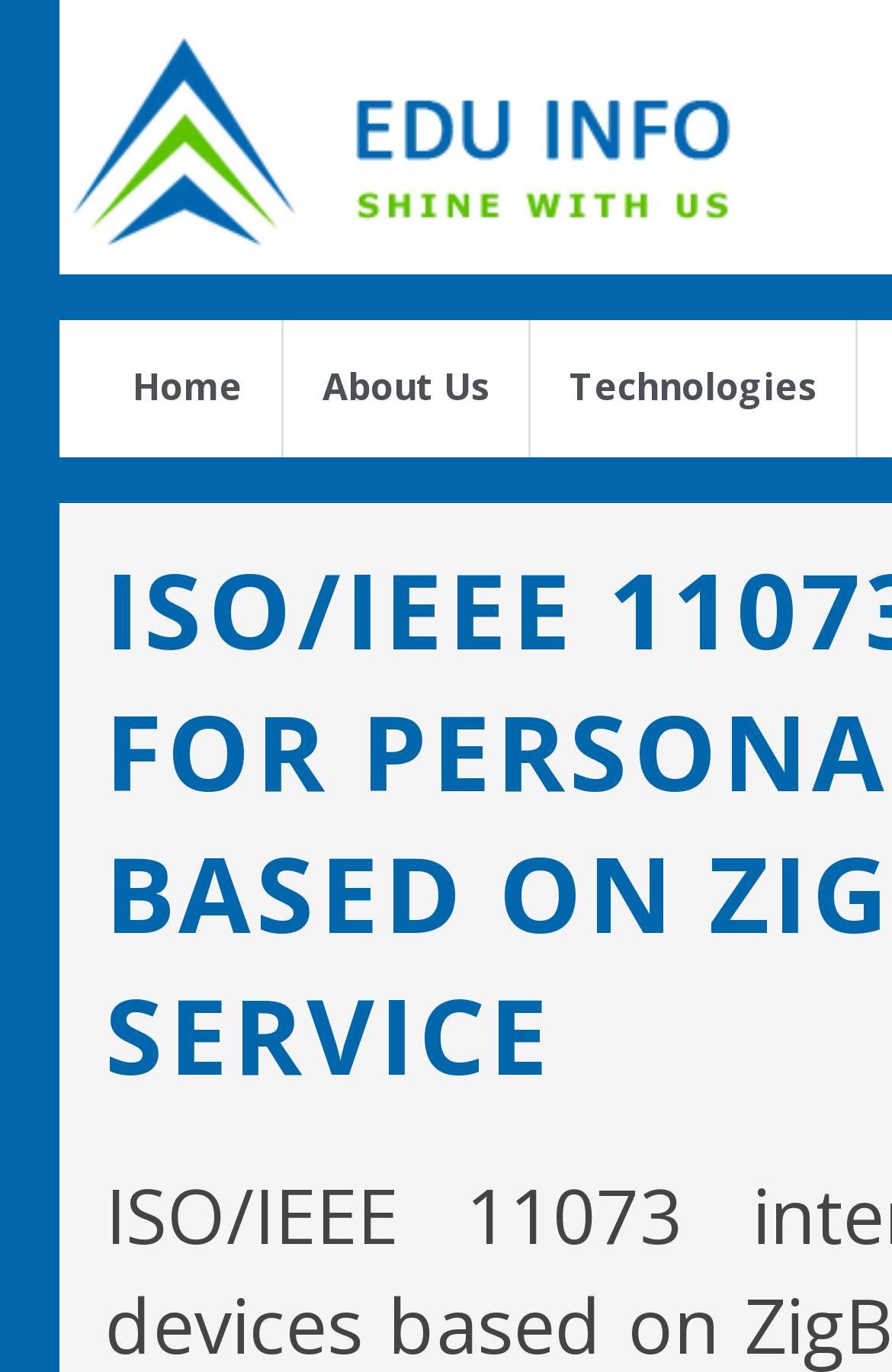Using the given element description, provide the bounding box coordinates (top-left x, top-left y, bottom-right x, bottom-right y) for the corresponding UI element in the screenshot: parent_node: HERTS VALLEYS HOSPITAL

None